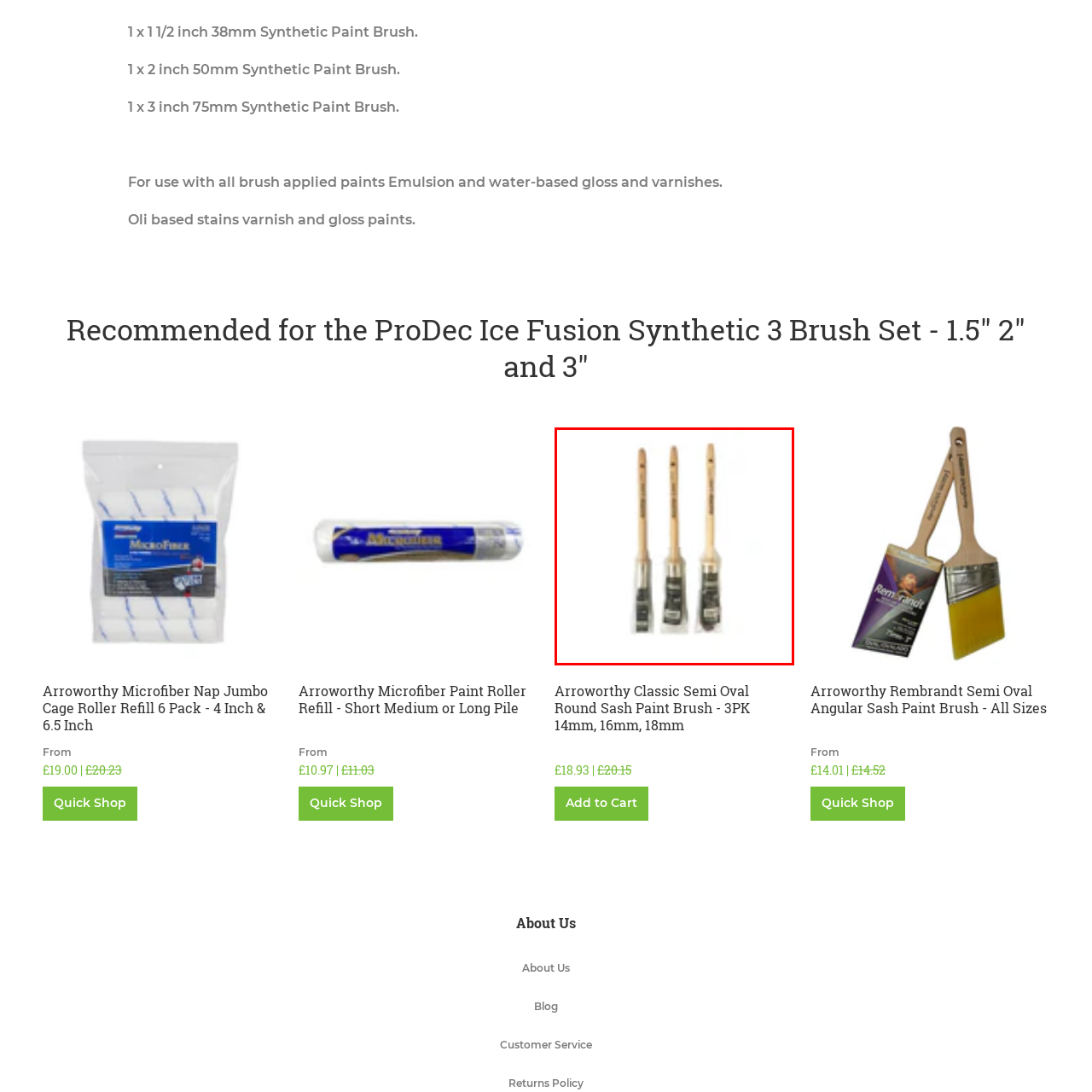What is the price range of the product?
Focus on the red bounded area in the image and respond to the question with a concise word or phrase.

£18.93 | £20.15